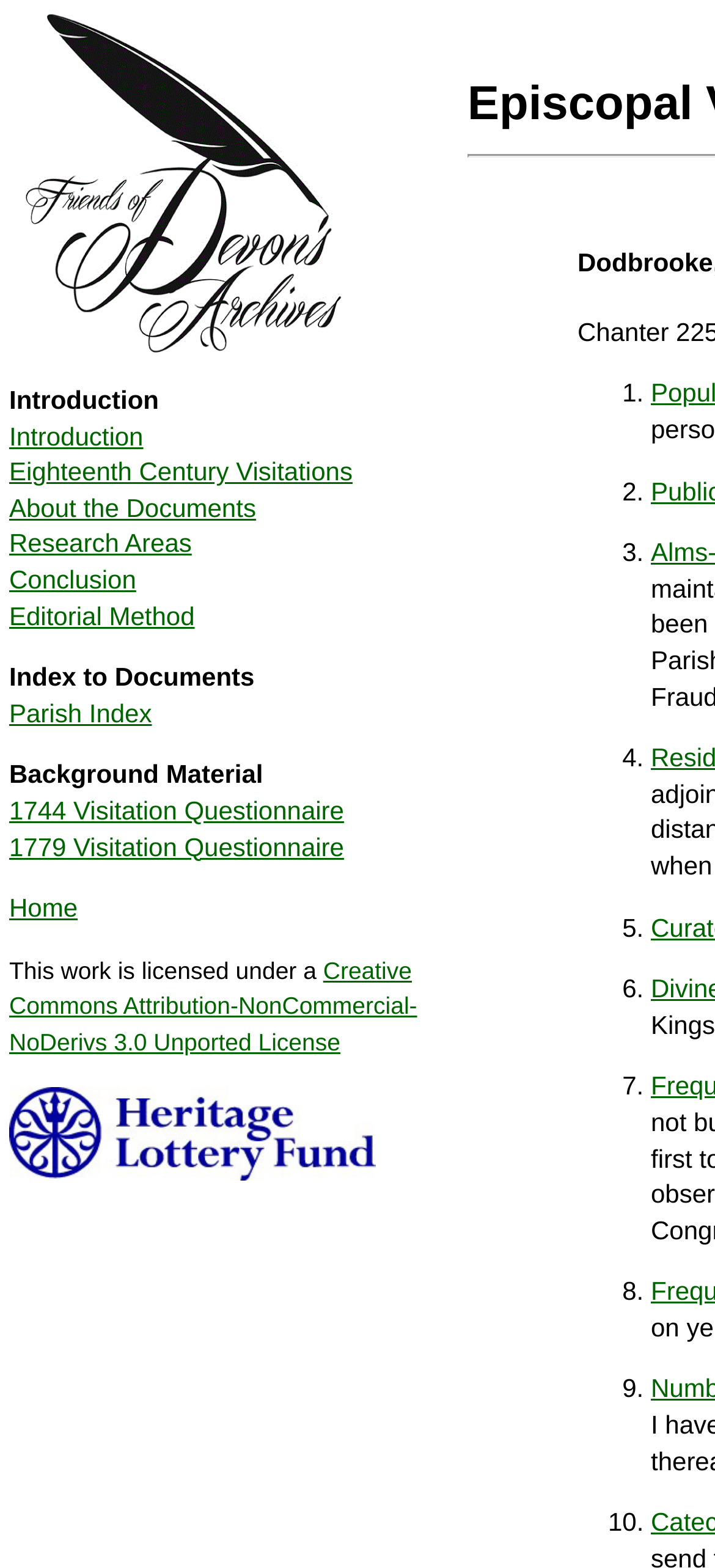What is the image at the bottom right corner?
Refer to the screenshot and respond with a concise word or phrase.

HLF Logo